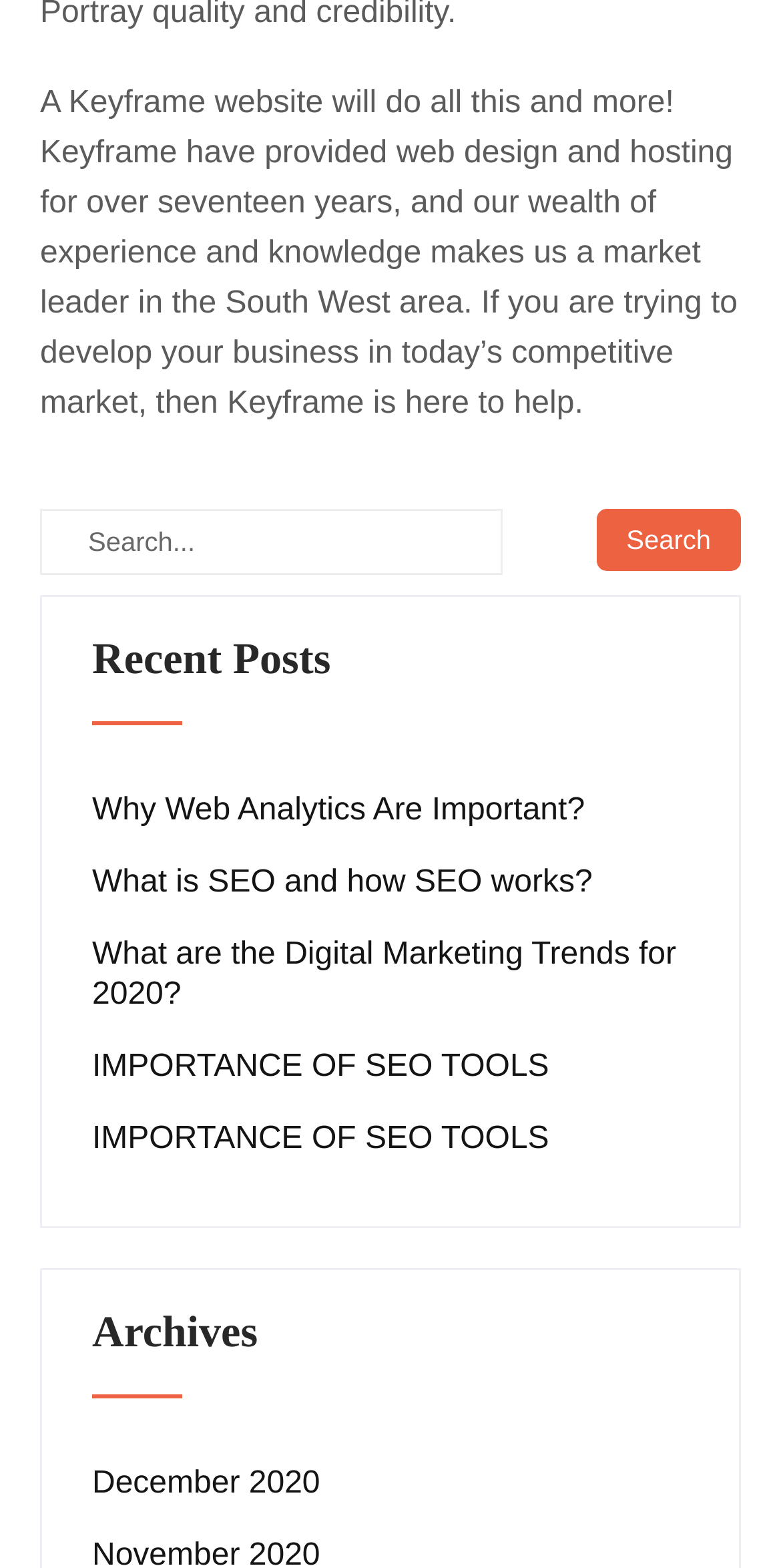Locate the bounding box coordinates of the area where you should click to accomplish the instruction: "Watch live stream".

None